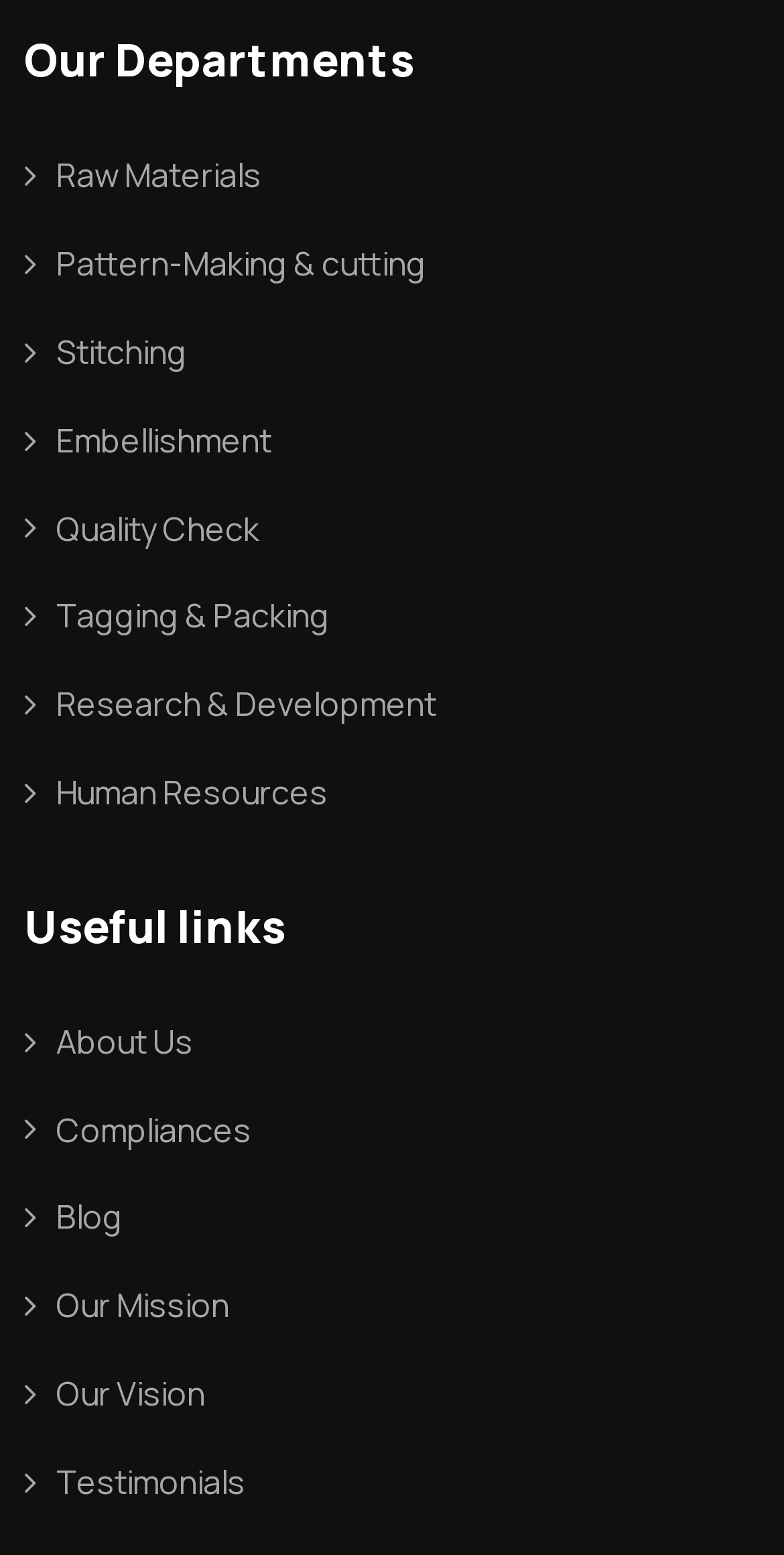Are there any links related to the company's mission?
From the image, respond with a single word or phrase.

Yes